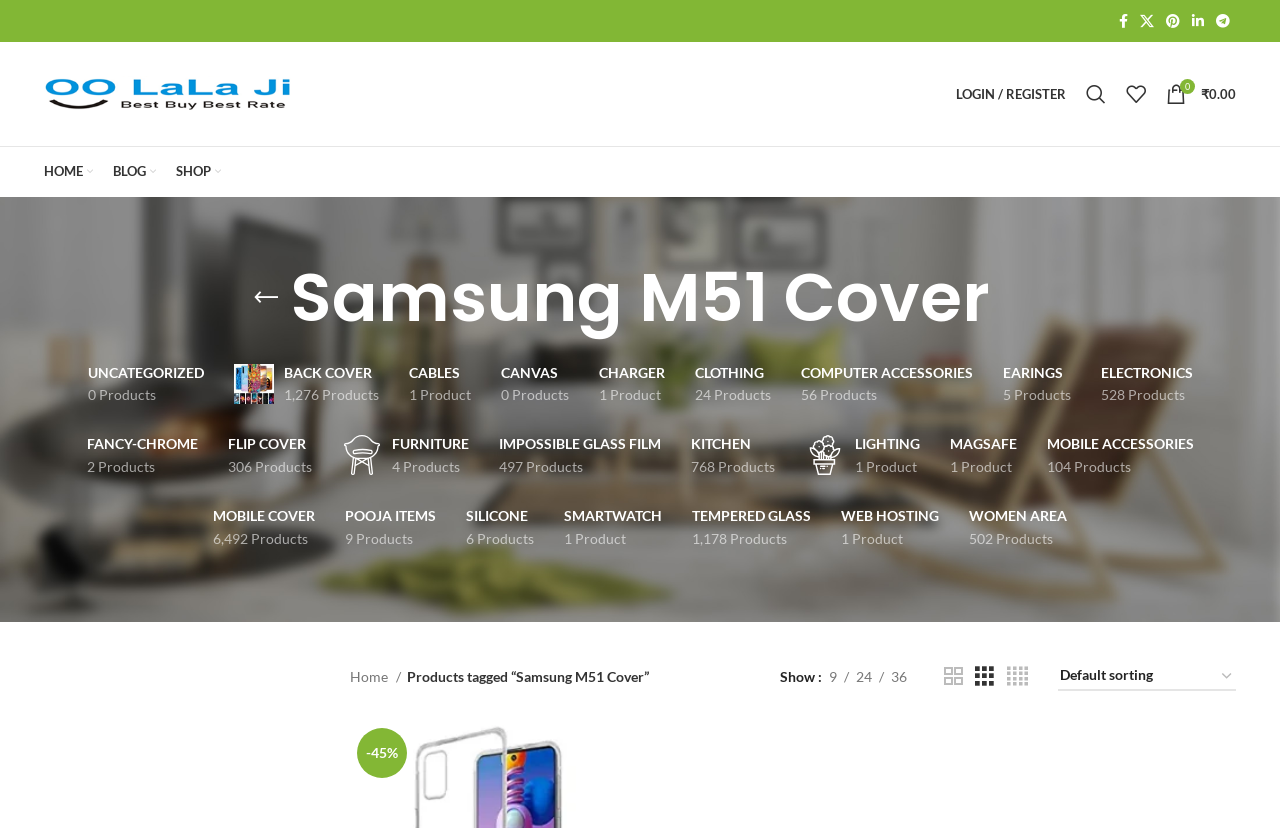Given the element description "Instagram" in the screenshot, predict the bounding box coordinates of that UI element.

None